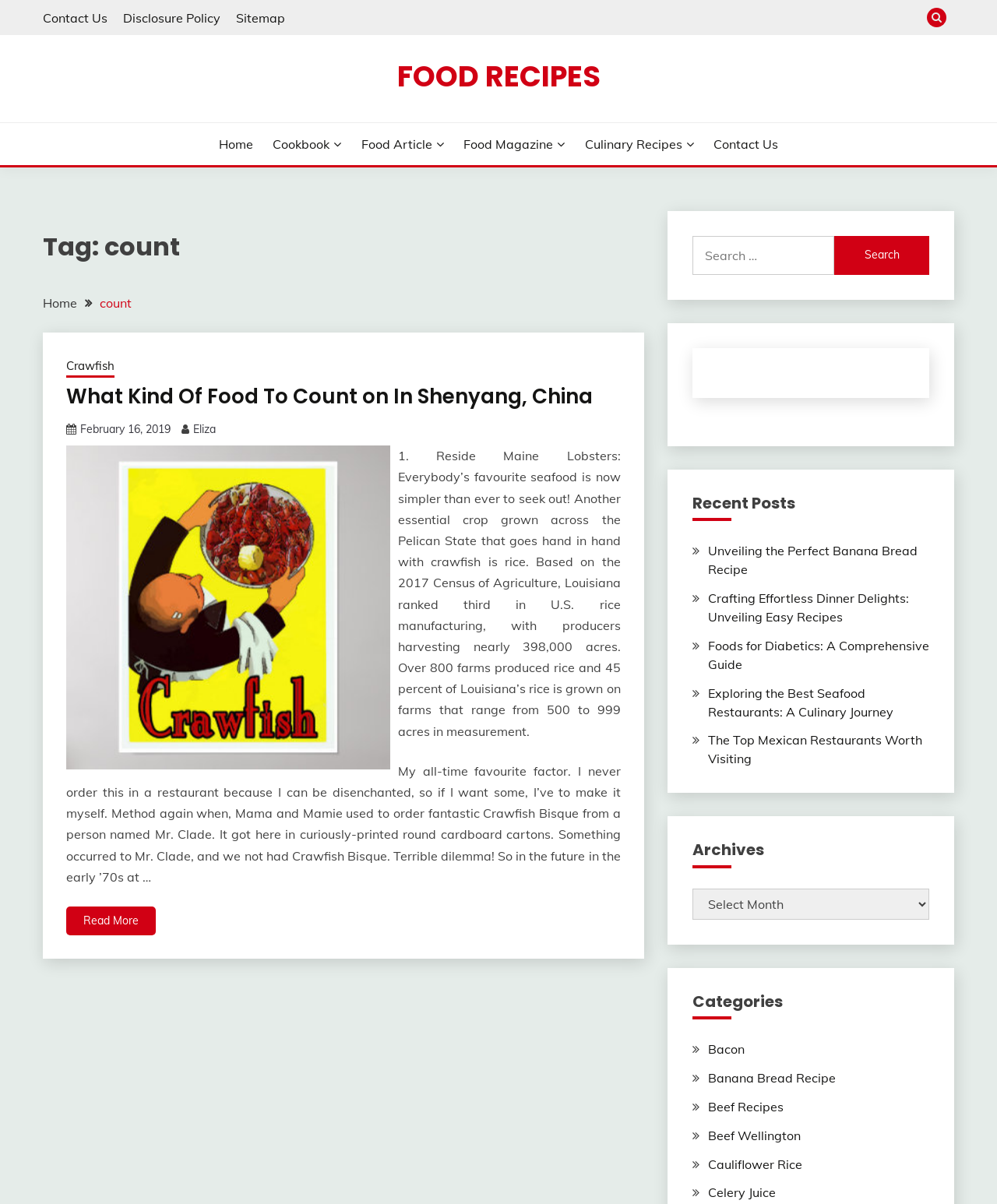Identify the bounding box coordinates of the HTML element based on this description: "parent_node: Skip to content".

[0.941, 0.782, 0.977, 0.809]